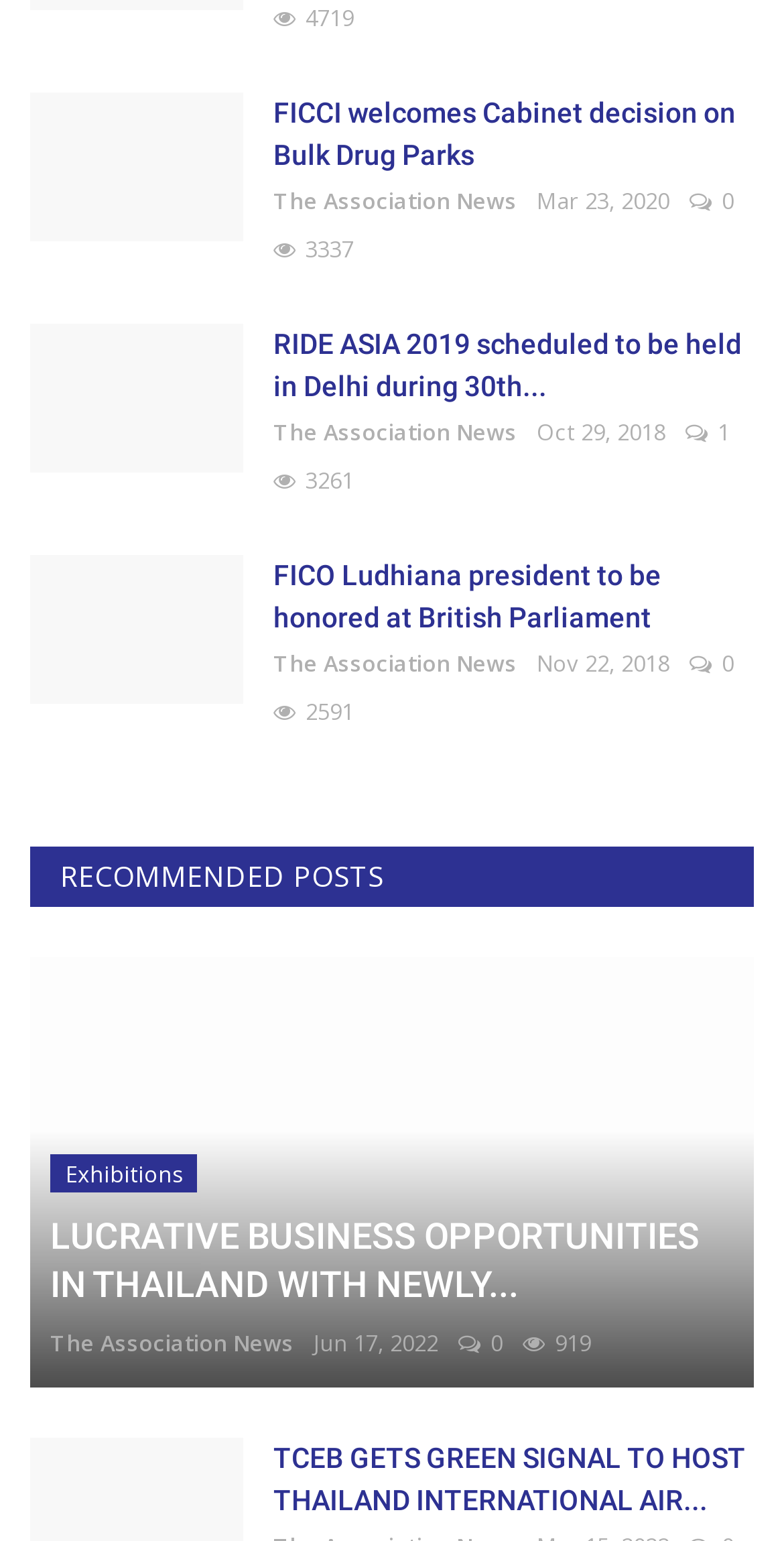Please locate the bounding box coordinates of the element that needs to be clicked to achieve the following instruction: "Read the news 'LUCRATIVE BUSINESS OPPORTUNITIES IN THAILAND WITH NEWLY LAUNCHED EXHIBITIONS TO BE STAGED IN THE KINGDOM'". The coordinates should be four float numbers between 0 and 1, i.e., [left, top, right, bottom].

[0.038, 0.621, 0.962, 0.901]